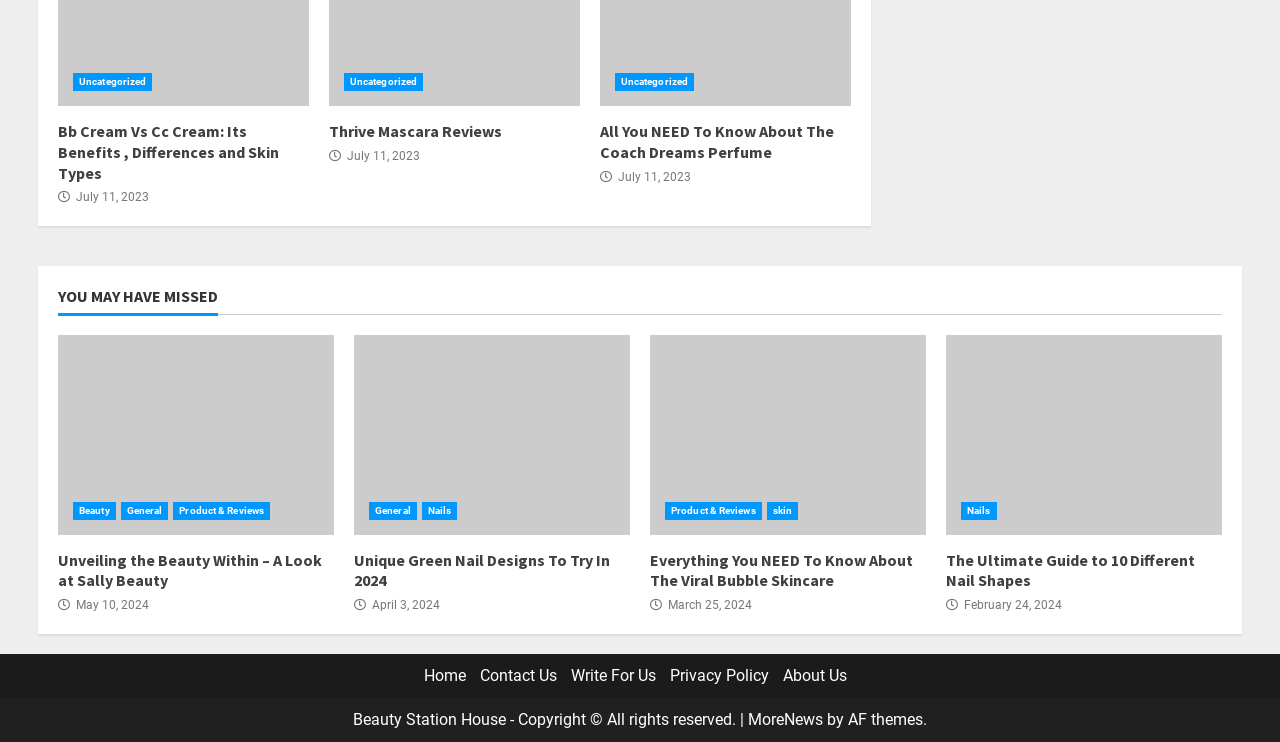Find the bounding box coordinates of the element you need to click on to perform this action: 'View Thrive Mascara Reviews'. The coordinates should be represented by four float values between 0 and 1, in the format [left, top, right, bottom].

[0.257, 0.163, 0.453, 0.191]